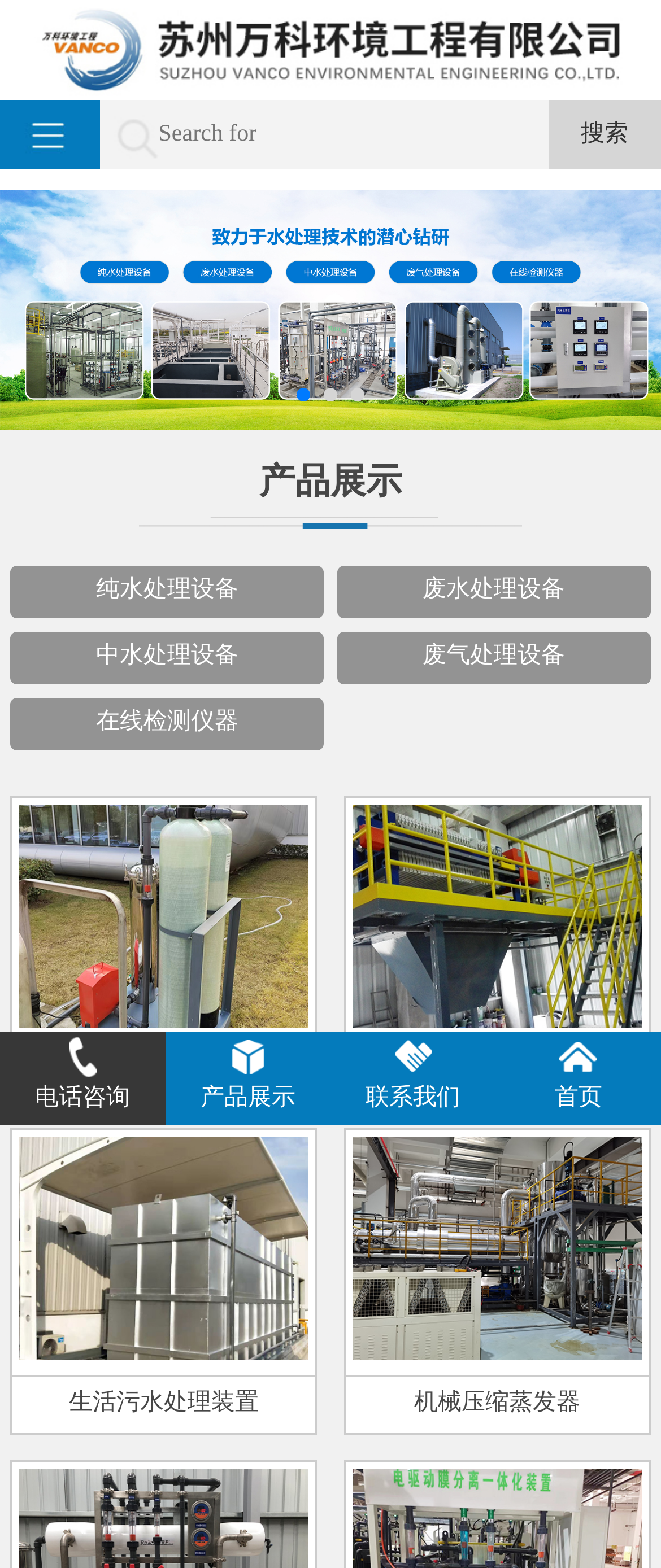Mark the bounding box of the element that matches the following description: "value="搜索"".

[0.83, 0.063, 1.0, 0.108]